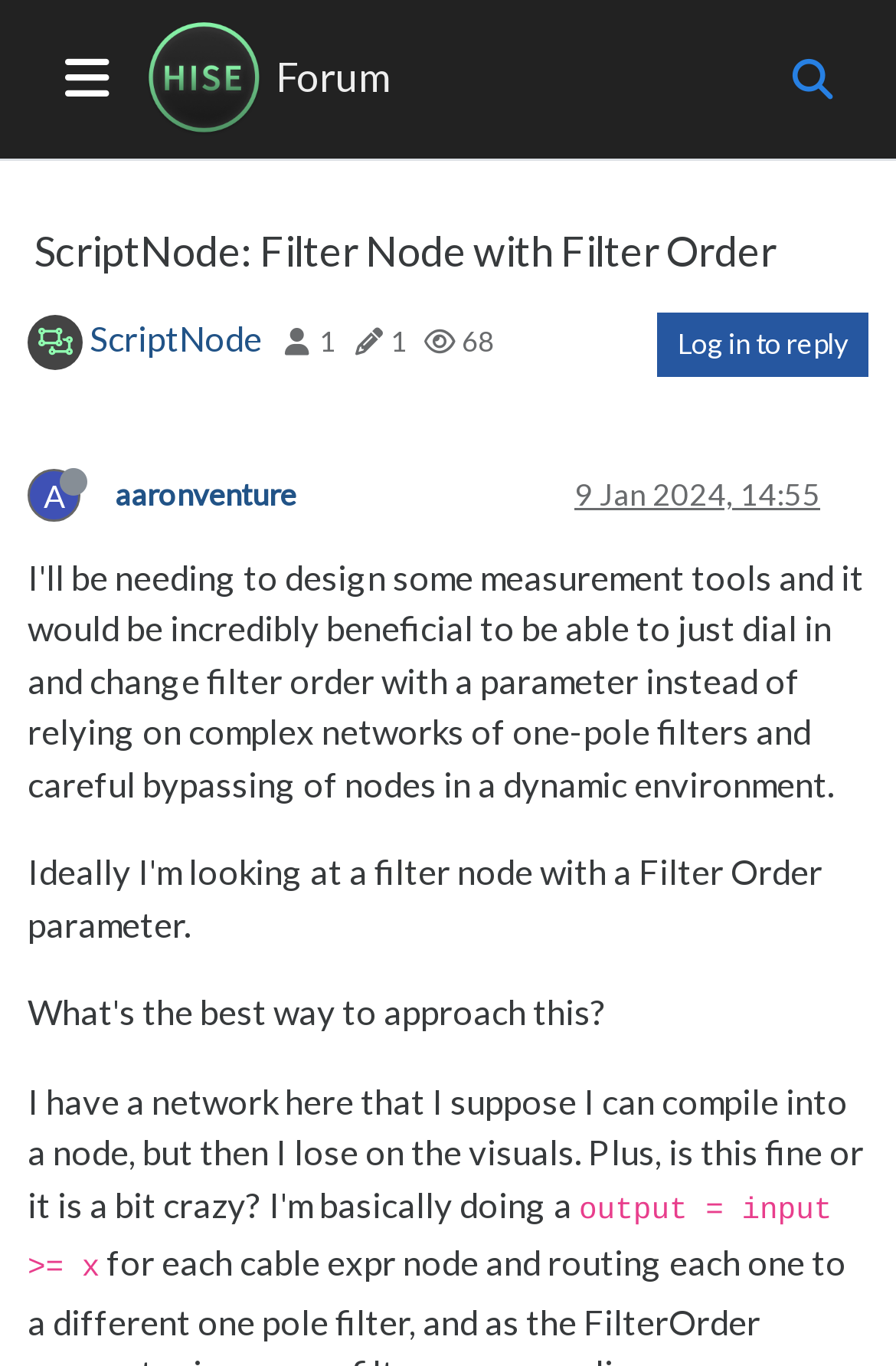Create a detailed summary of all the visual and textual information on the webpage.

This webpage appears to be a forum discussion page. At the top left, there is a button with a caret icon, and next to it, there are two links, one of which is labeled "Forum". On the top right, there is another button with a search icon, accompanied by the text "Search". 

Below these elements, there is a heading that reads "ScriptNode: Filter Node with Filter Order". Underneath the heading, there are several links and generic elements arranged horizontally, including "ScriptNode", "Posters", "1", "Posts", "1", "Views", and "68". 

Further down, there is a link to log in to reply, and below that, there is a section with a link to a user profile, "aaronventure", accompanied by the text "Offline". Next to this section, there is another link to the same user profile, and a timestamp "9 Jan 2024, 14:55". 

At the very bottom of the page, there is a block of text that reads "output = input >= x".